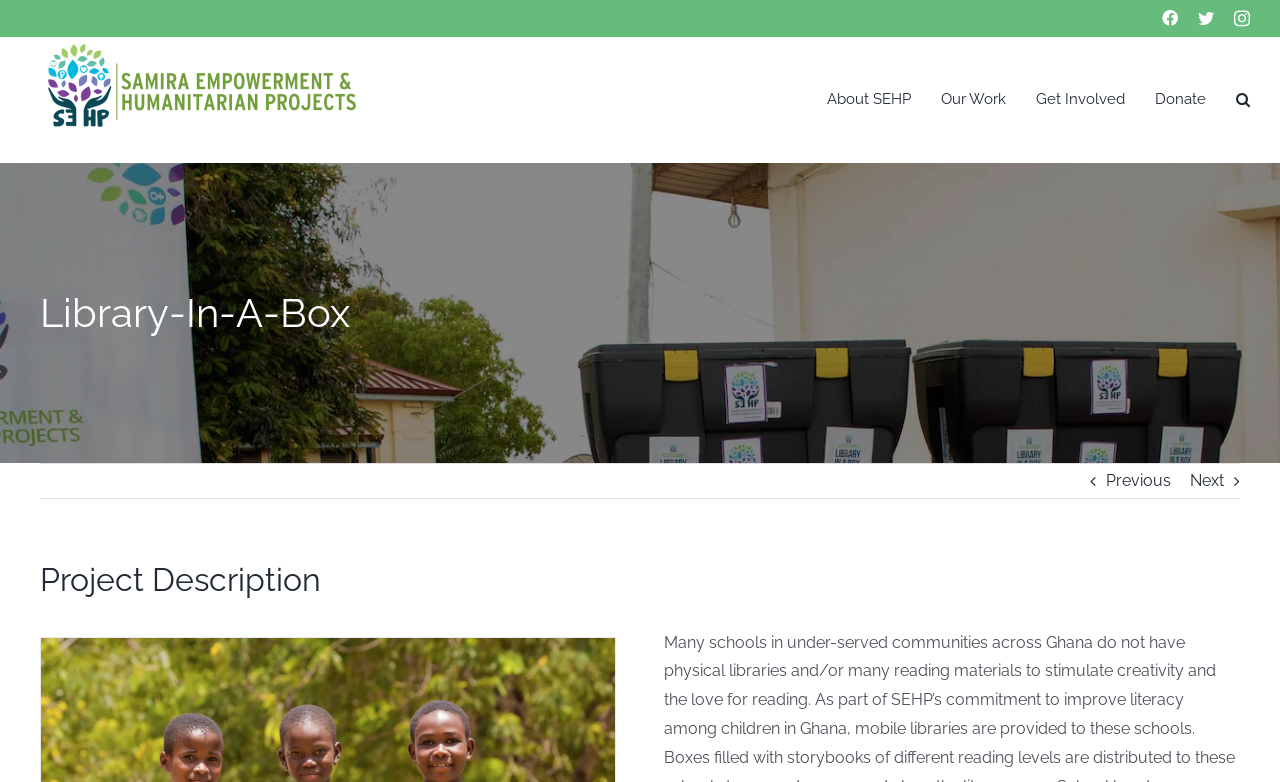Indicate the bounding box coordinates of the element that needs to be clicked to satisfy the following instruction: "Go to Next page". The coordinates should be four float numbers between 0 and 1, i.e., [left, top, right, bottom].

[0.93, 0.593, 0.956, 0.637]